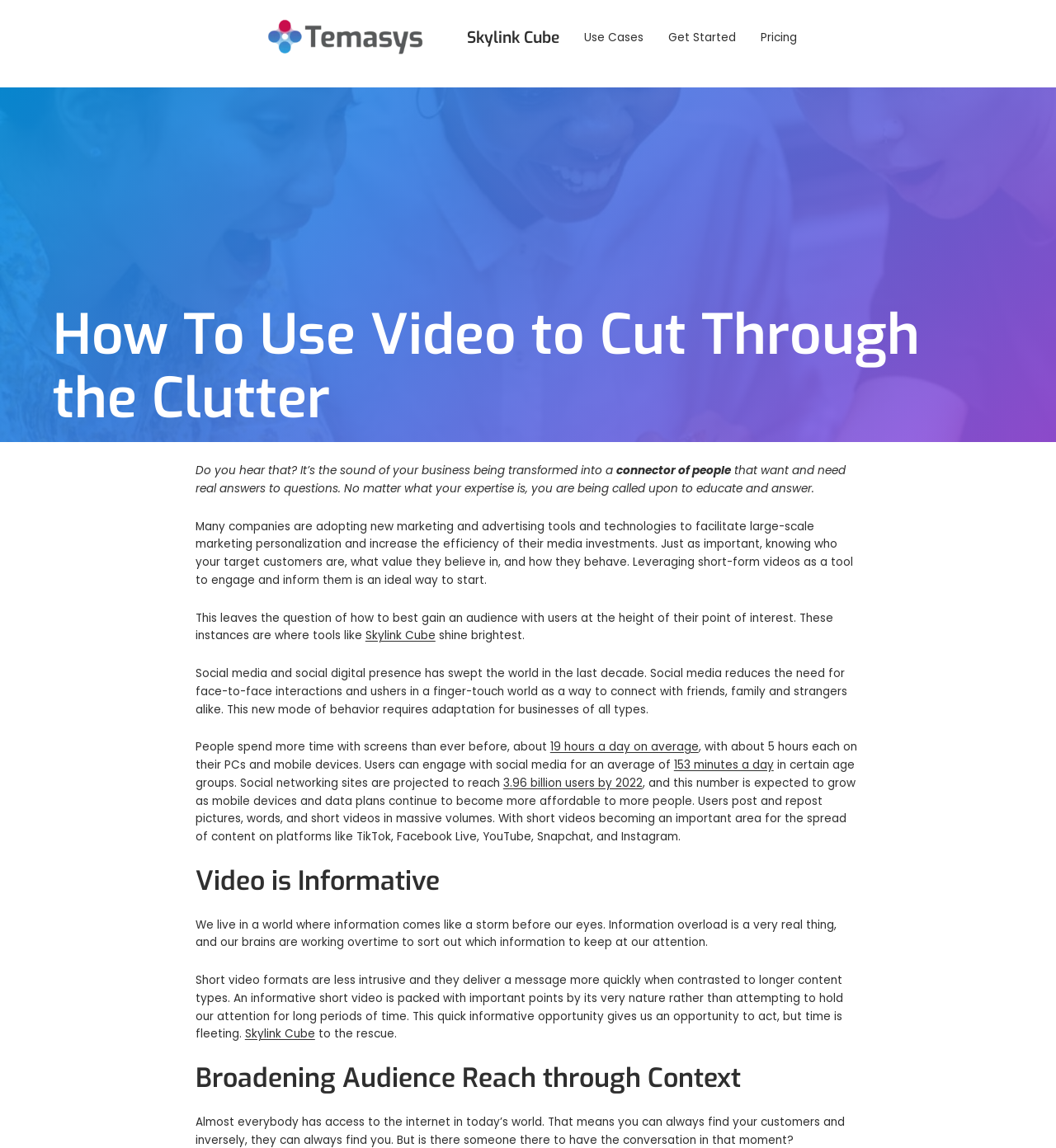Please find the bounding box coordinates in the format (top-left x, top-left y, bottom-right x, bottom-right y) for the given element description. Ensure the coordinates are floating point numbers between 0 and 1. Description: Pricing

[0.72, 0.025, 0.754, 0.041]